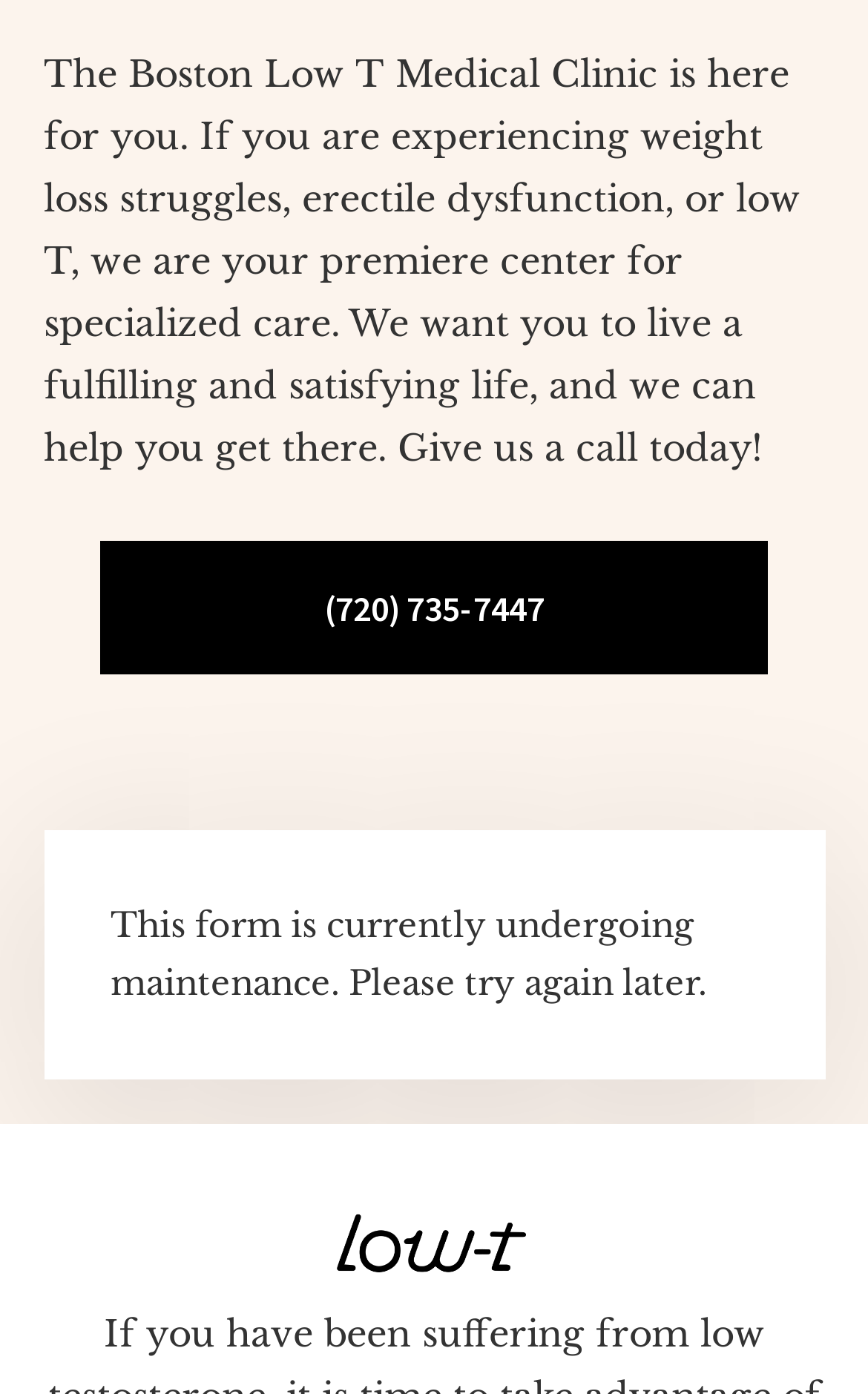Using the element description (720) 735-7447, predict the bounding box coordinates for the UI element. Provide the coordinates in (top-left x, top-left y, bottom-right x, bottom-right y) format with values ranging from 0 to 1.

[0.115, 0.387, 0.885, 0.483]